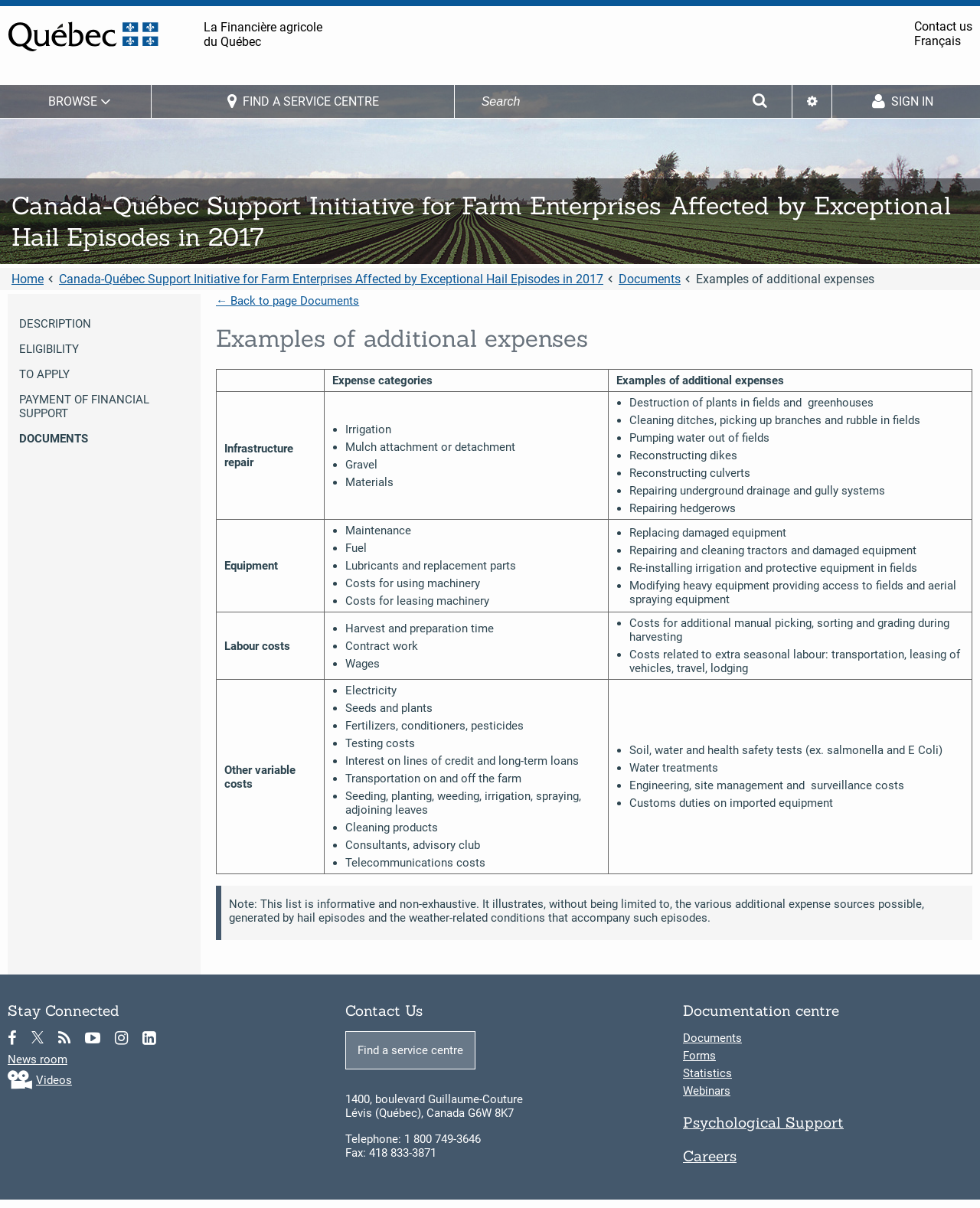Extract the primary header of the webpage and generate its text.

Examples of additional expenses